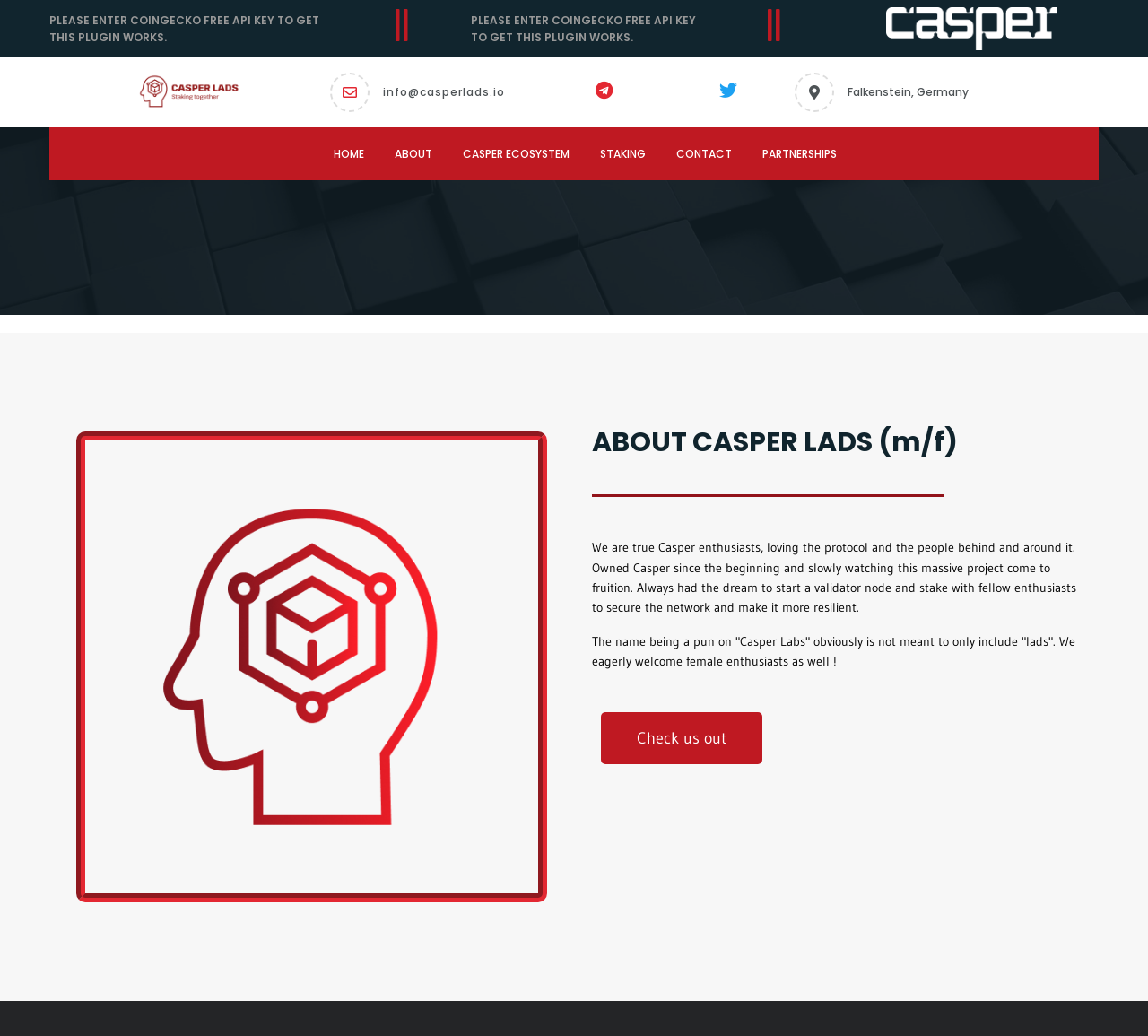Please predict the bounding box coordinates of the element's region where a click is necessary to complete the following instruction: "Go to HOME page". The coordinates should be represented by four float numbers between 0 and 1, i.e., [left, top, right, bottom].

[0.279, 0.123, 0.329, 0.174]